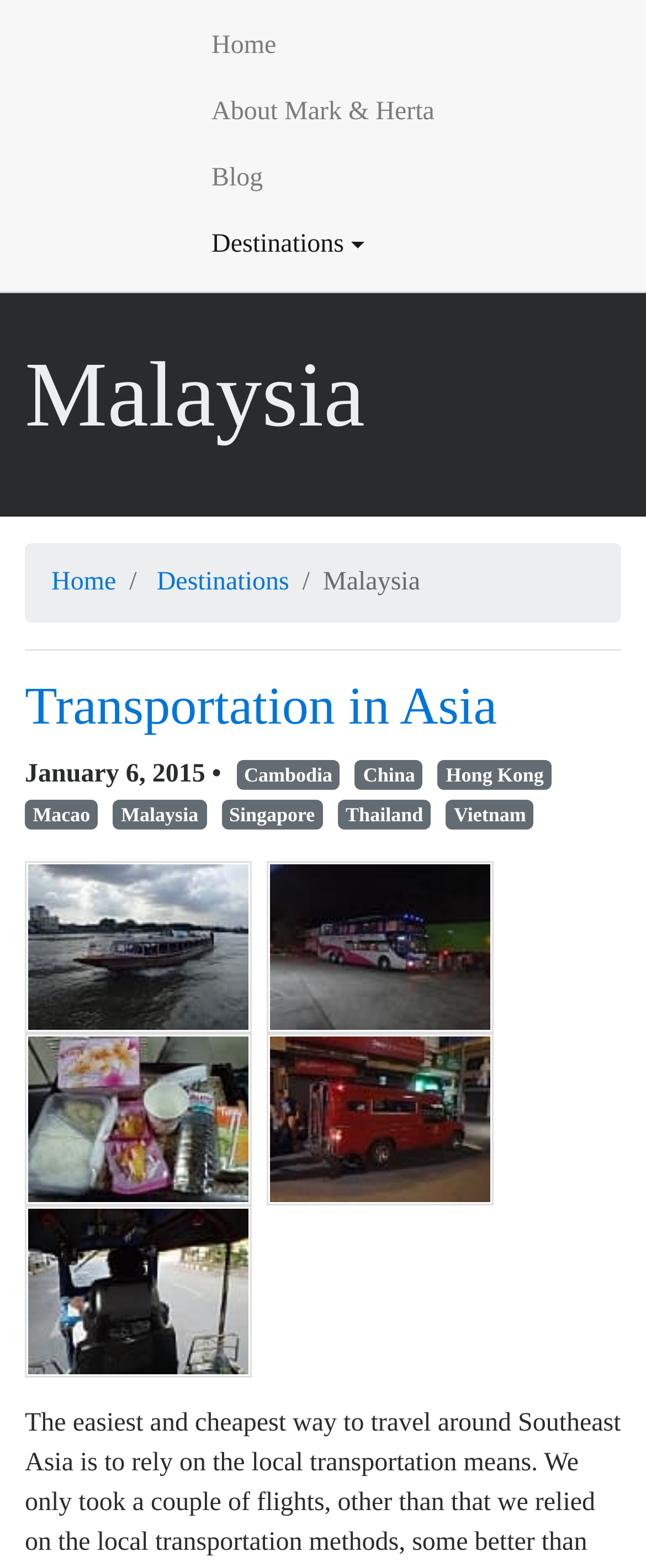Locate the bounding box of the UI element described in the following text: "Destinations".

[0.242, 0.362, 0.448, 0.38]